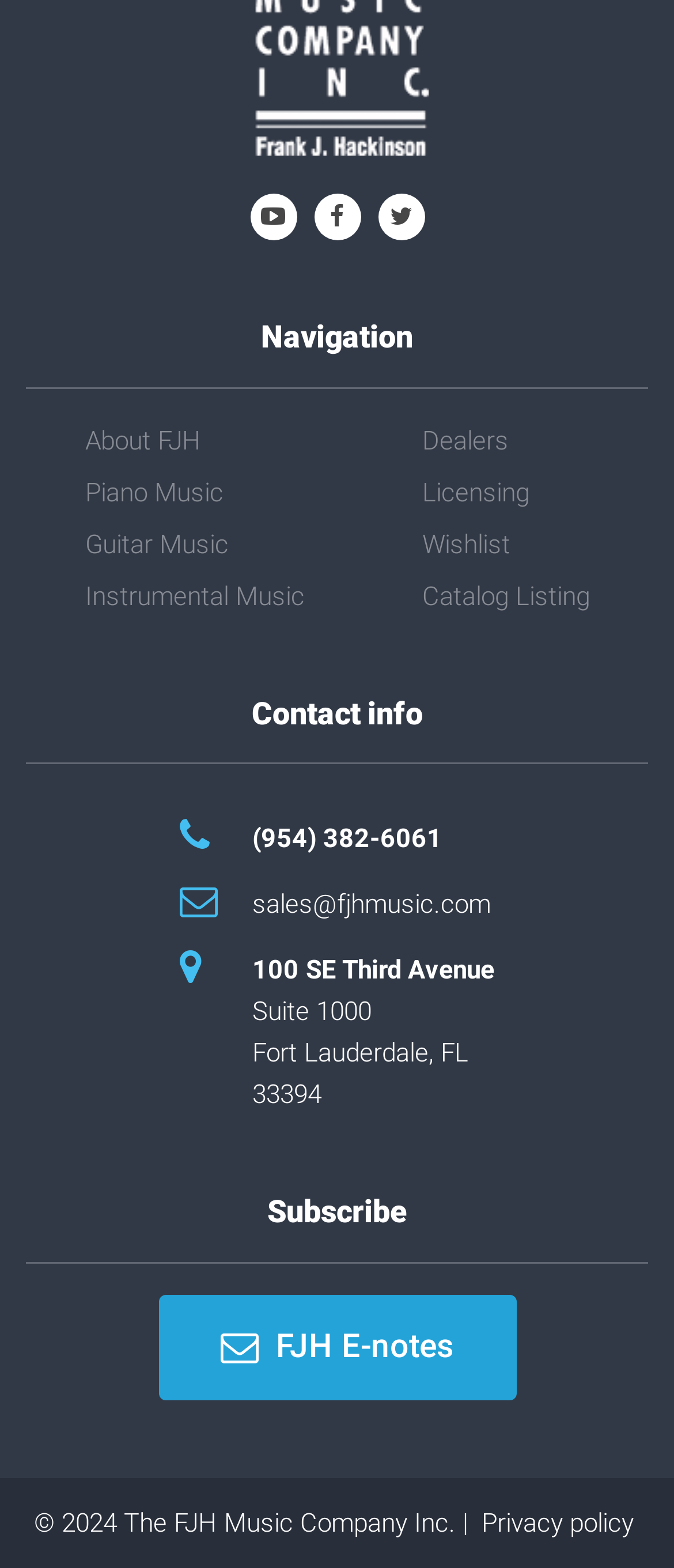Locate the bounding box of the user interface element based on this description: "Piano Music".

[0.126, 0.3, 0.332, 0.327]